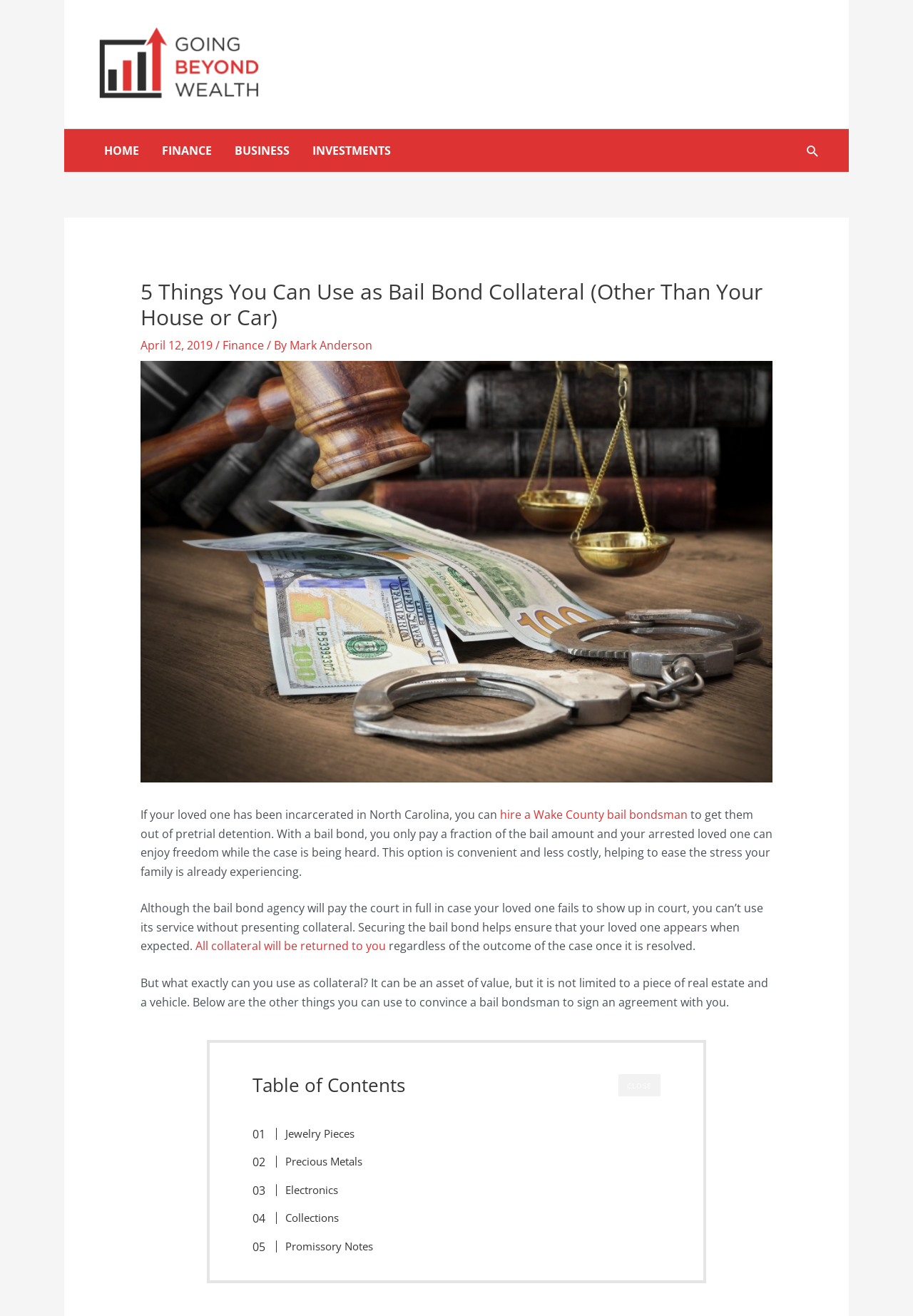Determine the bounding box coordinates of the UI element that matches the following description: "Jewelry Pieces". The coordinates should be four float numbers between 0 and 1 in the format [left, top, right, bottom].

[0.293, 0.855, 0.388, 0.868]